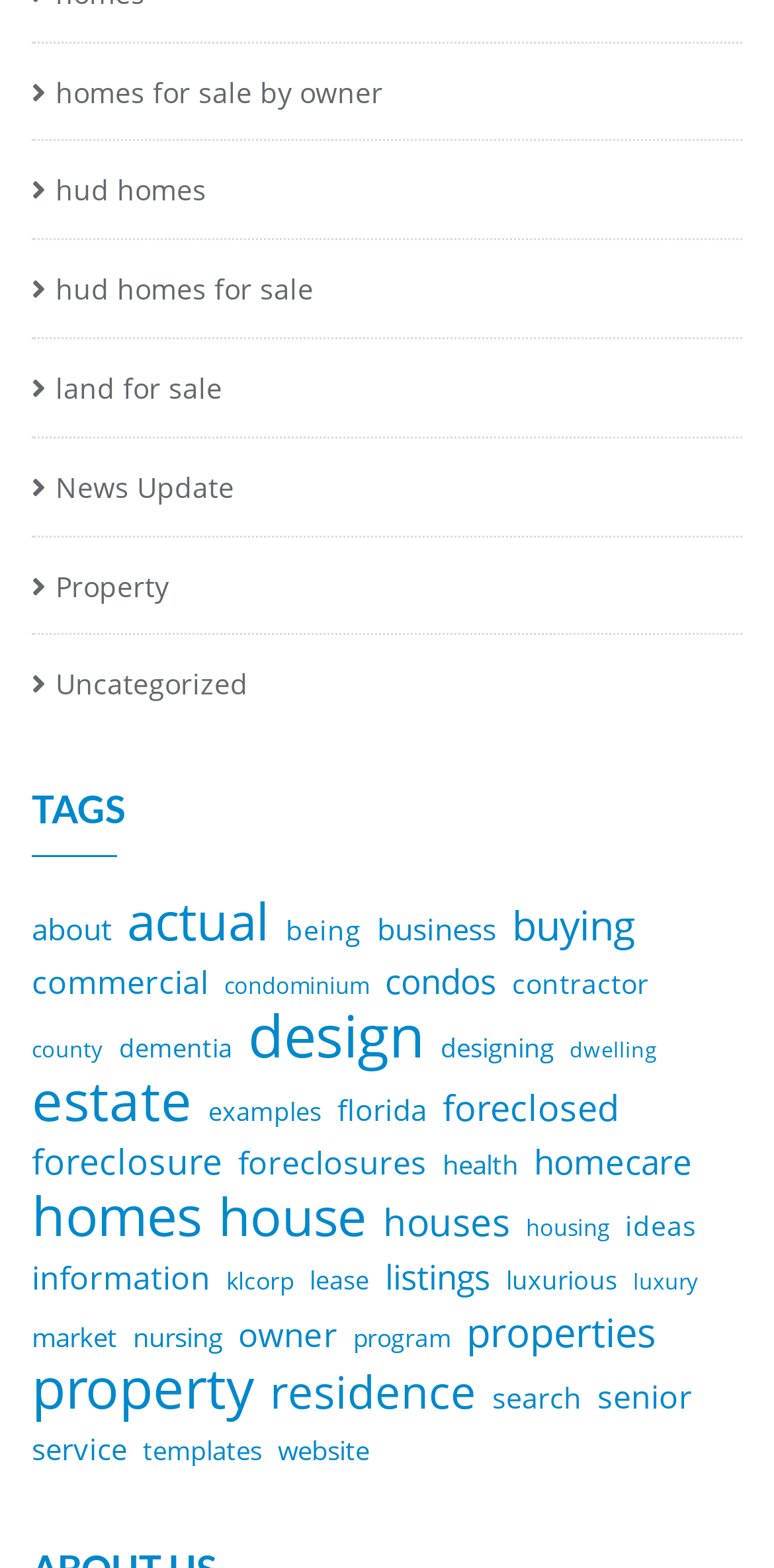How many links are related to 'health'?
Provide a comprehensive and detailed answer to the question.

I found two links related to 'health', one labeled 'health' with 22 items, and another labeled 'homecare' with 37 items, indicating that there are two links related to health on the webpage.